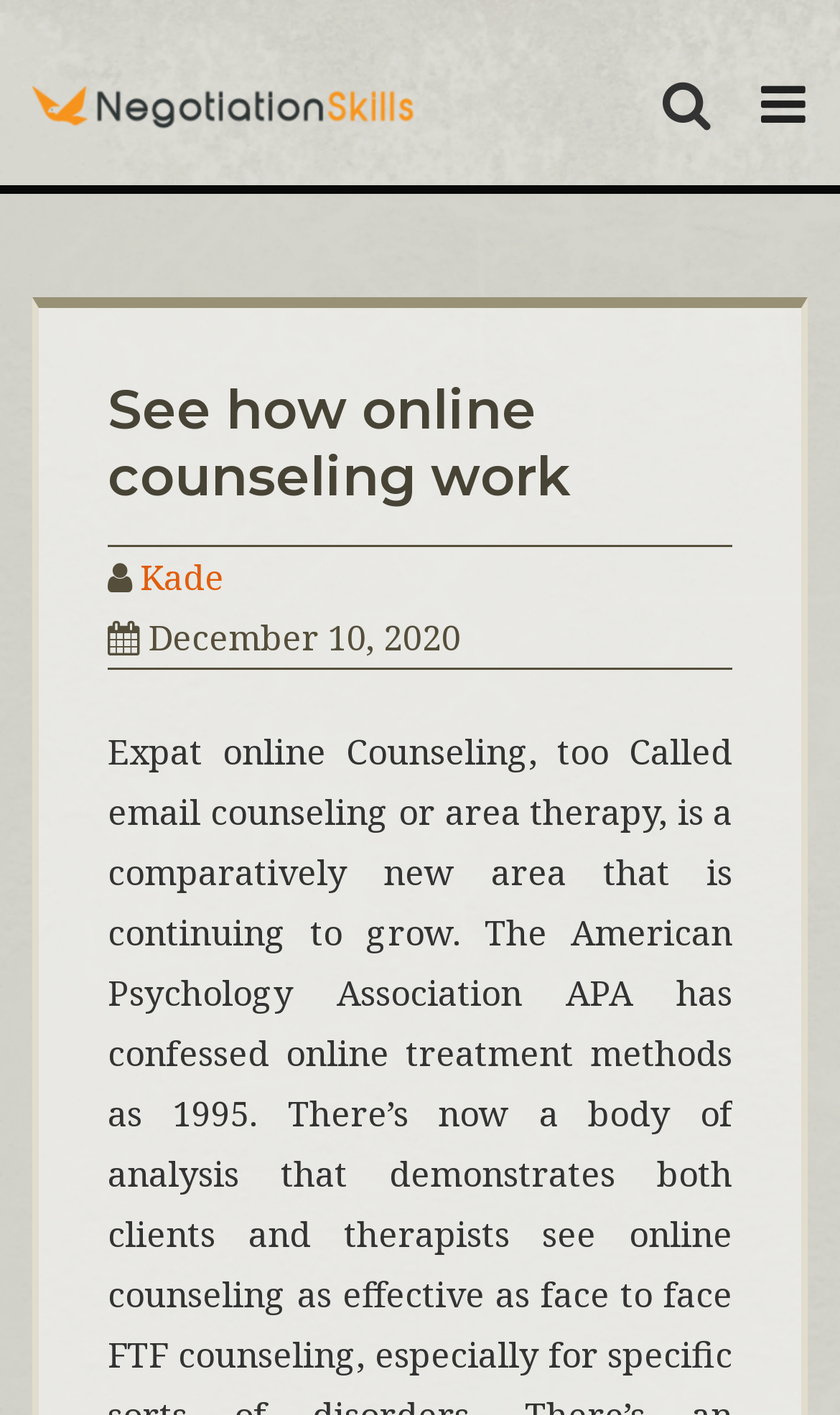Using the given element description, provide the bounding box coordinates (top-left x, top-left y, bottom-right x, bottom-right y) for the corresponding UI element in the screenshot: Negotiation Skills

[0.038, 0.097, 0.649, 0.222]